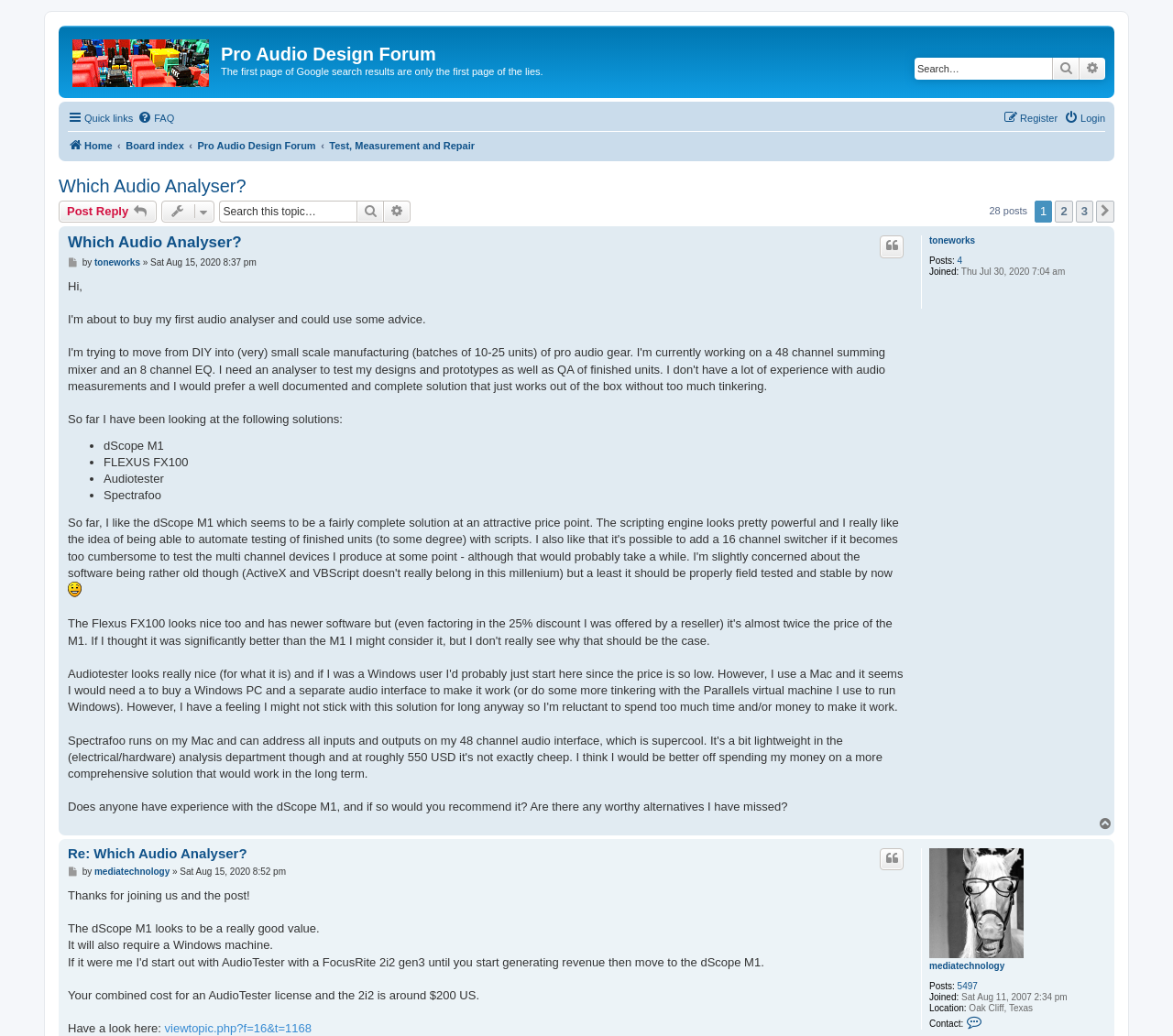Using the information in the image, could you please answer the following question in detail:
What are the audio analysers mentioned in the first post?

The audio analysers mentioned in the first post are 'dScope M1', 'FLEXUS FX100', 'Audiotester', and 'Spectrafoo', as indicated by the list of audio analysers in the first post on the webpage.